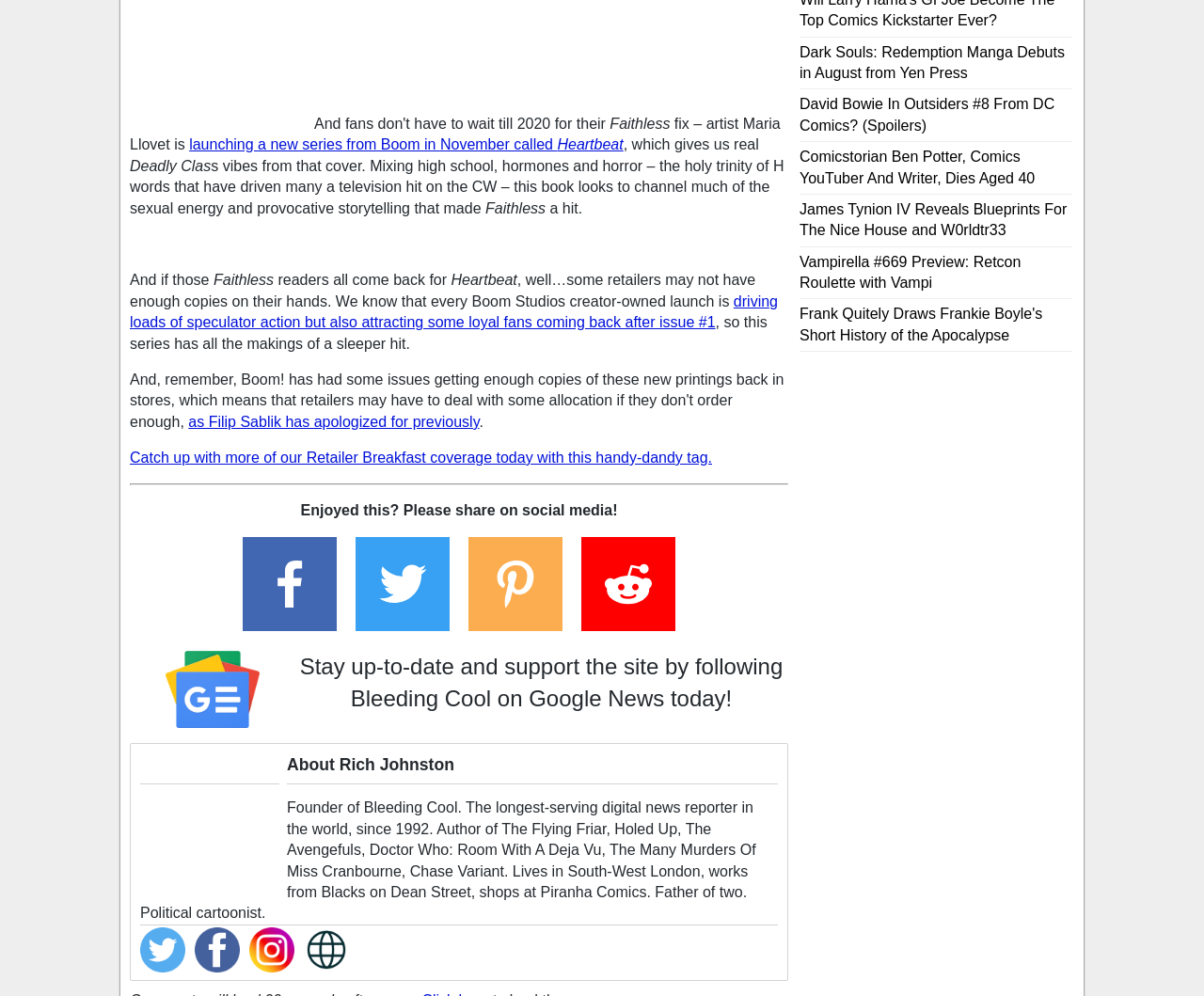Provide the bounding box coordinates for the UI element that is described by this text: "alt="instagram"". The coordinates should be in the form of four float numbers between 0 and 1: [left, top, right, bottom].

[0.207, 0.929, 0.245, 0.992]